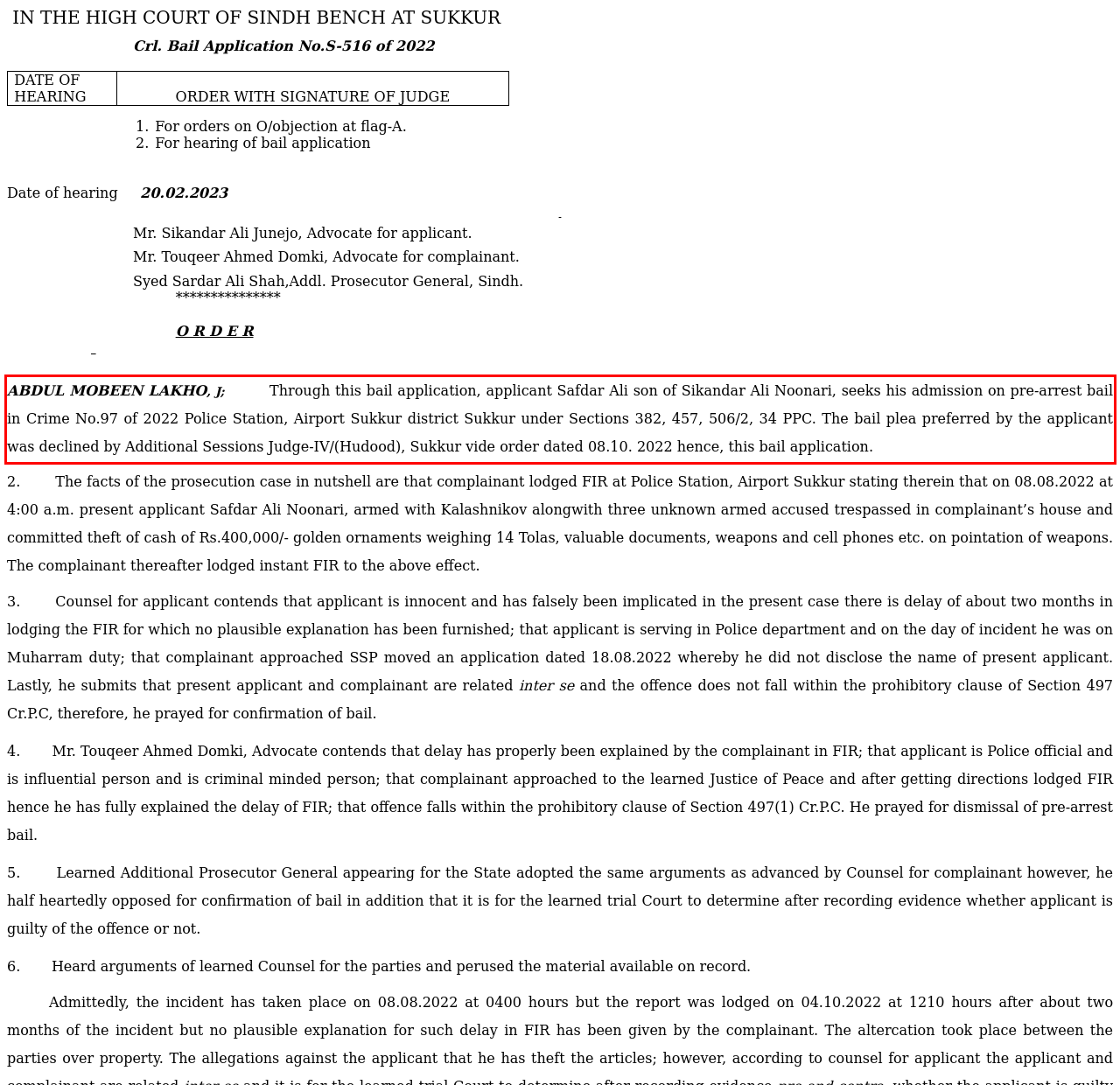You have a screenshot of a webpage with a red bounding box. Use OCR to generate the text contained within this red rectangle.

ABDUL MOBEEN LAKHO, J; Through this bail application, applicant Safdar Ali son of Sikandar Ali Noonari, seeks his admission on pre-arrest bail in Crime No.97 of 2022 Police Station, Airport Sukkur district Sukkur under Sections 382, 457, 506/2, 34 PPC. The bail plea preferred by the applicant was declined by Additional Sessions Judge-IV/(Hudood), Sukkur vide order dated 08.10. 2022 hence, this bail application.